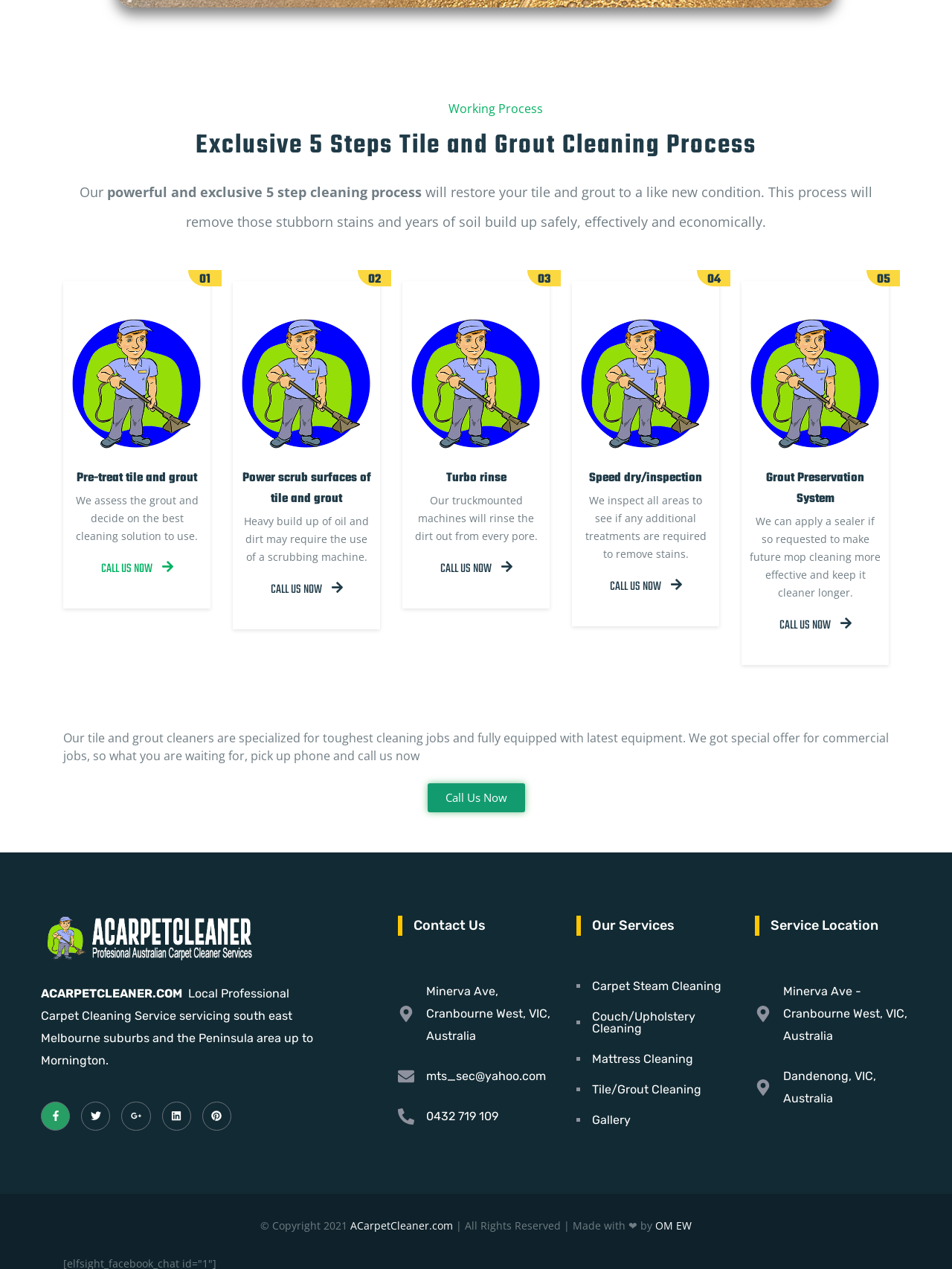Observe the image and answer the following question in detail: What is the phone number of the company?

The phone number of the company is mentioned in the link element with bounding box coordinates [0.418, 0.871, 0.582, 0.888], which is '0432 719 109'.